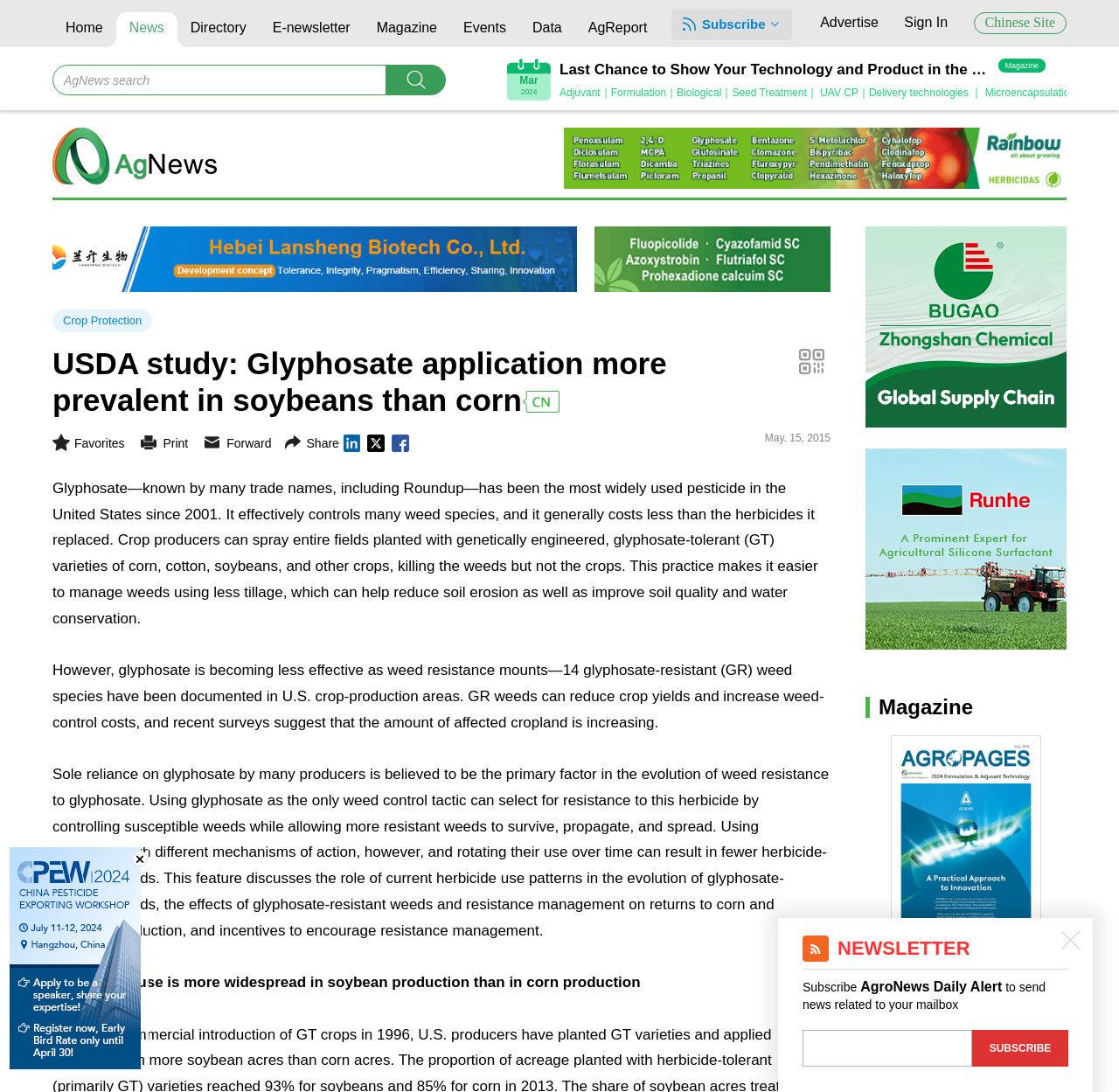What is the main topic of this webpage?
Respond to the question with a well-detailed and thorough answer.

Based on the webpage content, the main topic is about the application of Glyphosate, a pesticide, in soybeans and corn, as indicated by the heading 'USDA study: Glyphosate application more prevalent in soybeans than corn'.